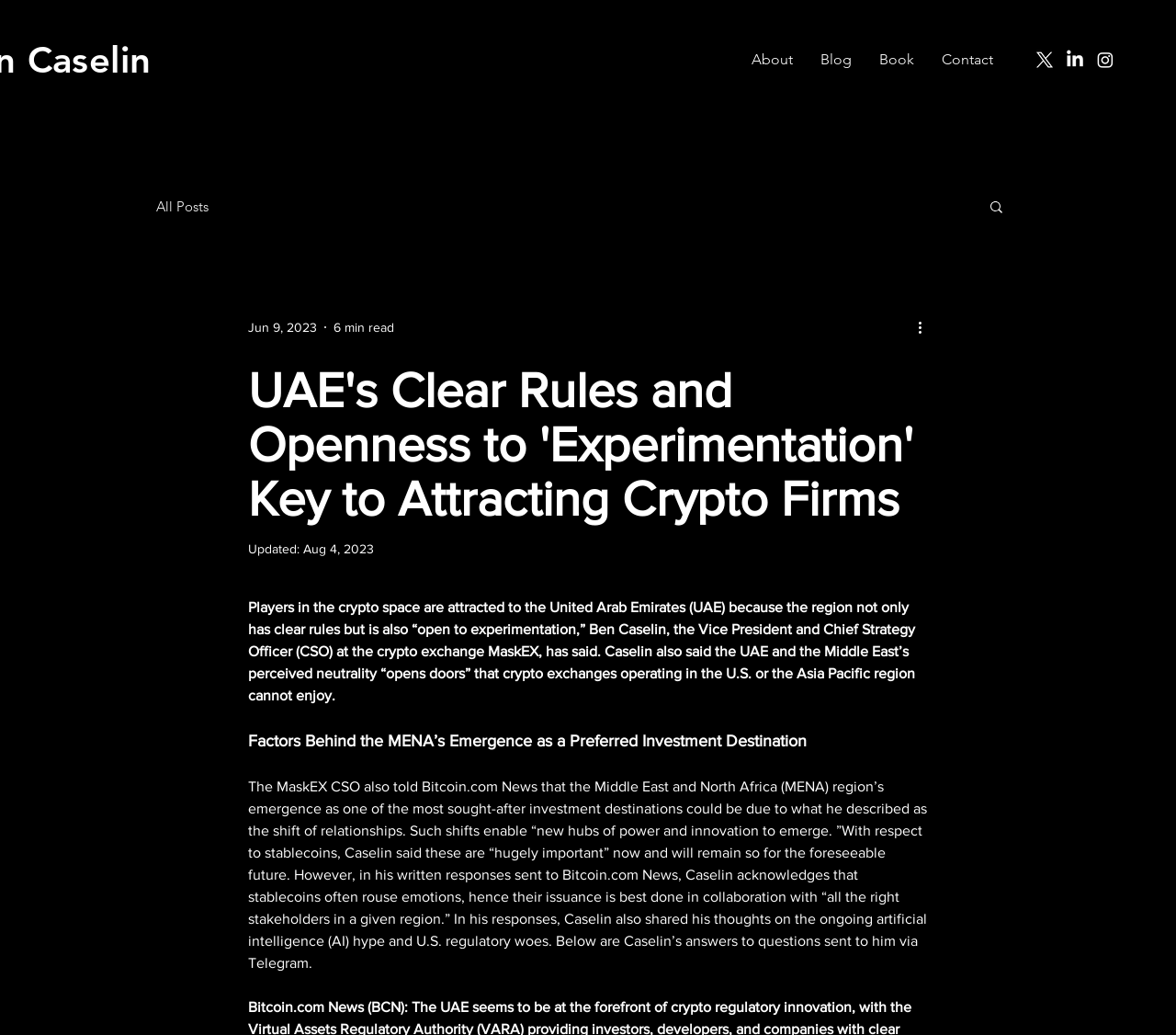Determine the bounding box for the UI element that matches this description: "Selected Options:  - Options:  ".

None